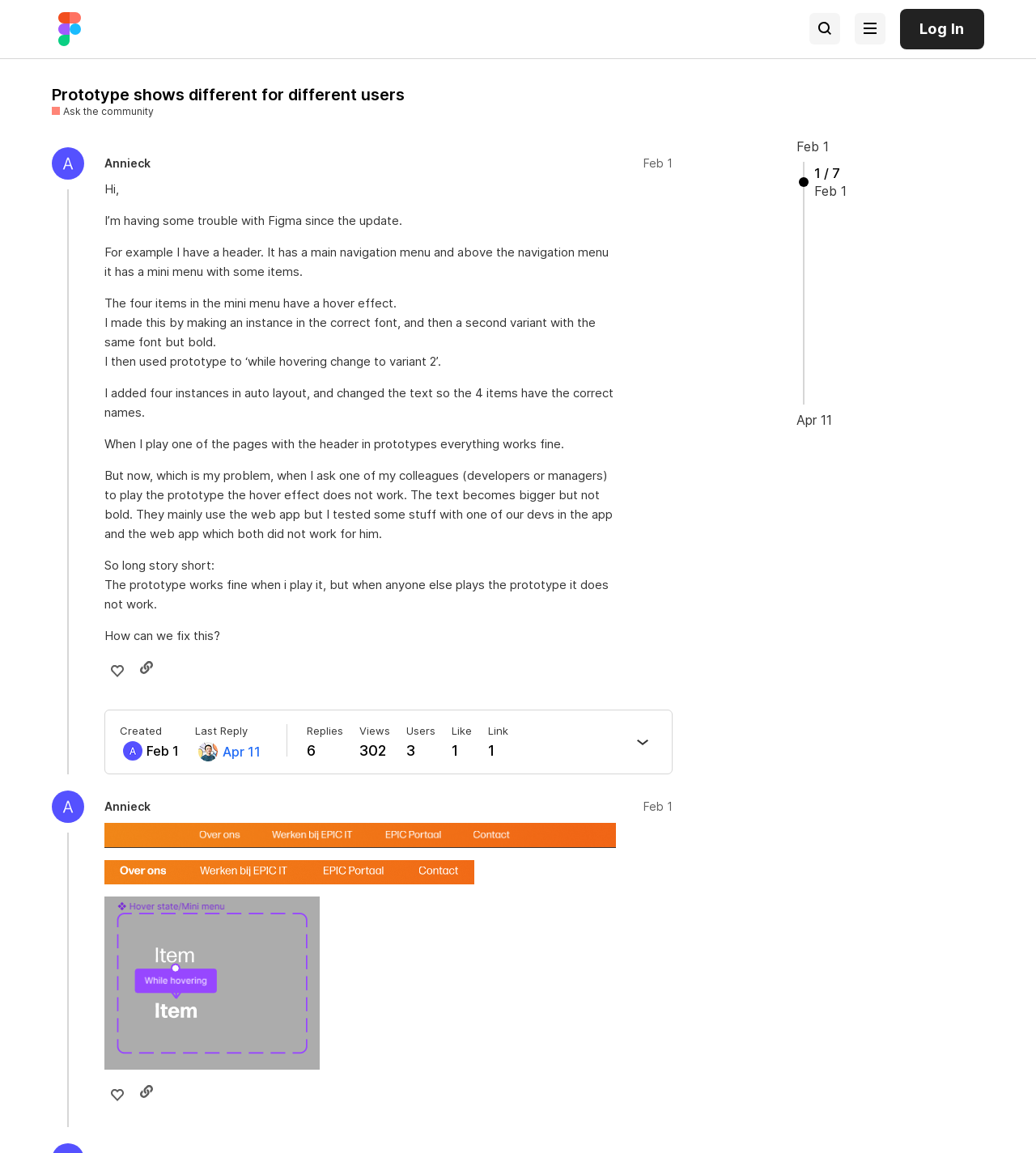Please specify the bounding box coordinates of the clickable region to carry out the following instruction: "Log in to the forum". The coordinates should be four float numbers between 0 and 1, in the format [left, top, right, bottom].

[0.869, 0.008, 0.95, 0.043]